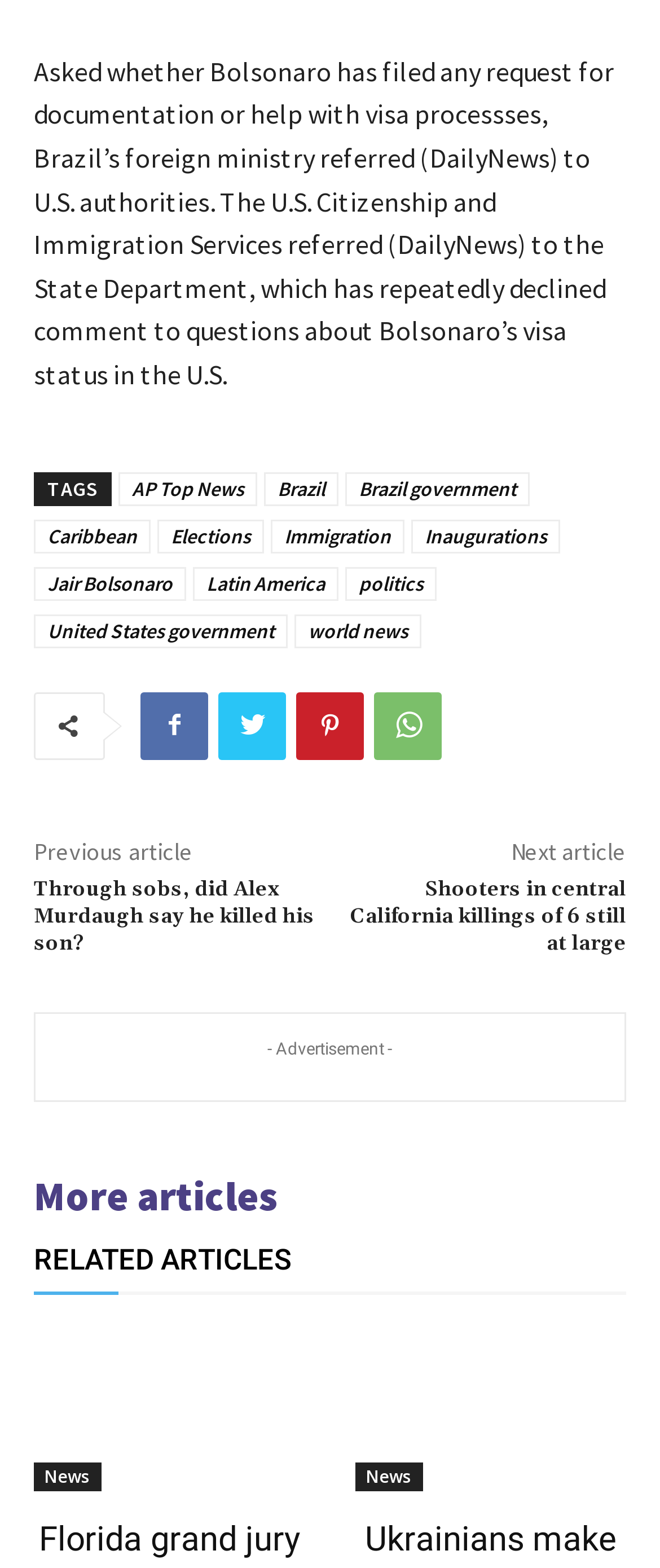Could you determine the bounding box coordinates of the clickable element to complete the instruction: "View article about Jair Bolsonaro"? Provide the coordinates as four float numbers between 0 and 1, i.e., [left, top, right, bottom].

[0.051, 0.361, 0.282, 0.383]